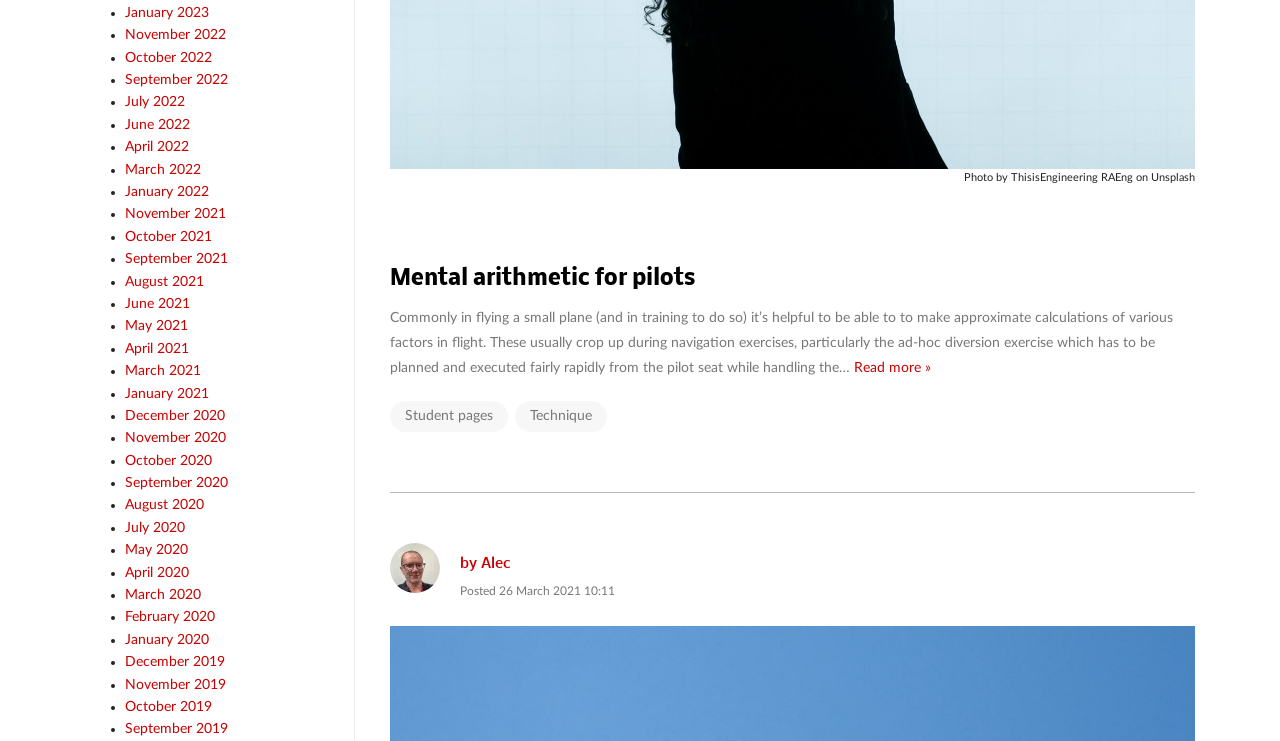Identify the bounding box coordinates for the UI element described as: "Technique". The coordinates should be provided as four floats between 0 and 1: [left, top, right, bottom].

[0.402, 0.542, 0.474, 0.582]